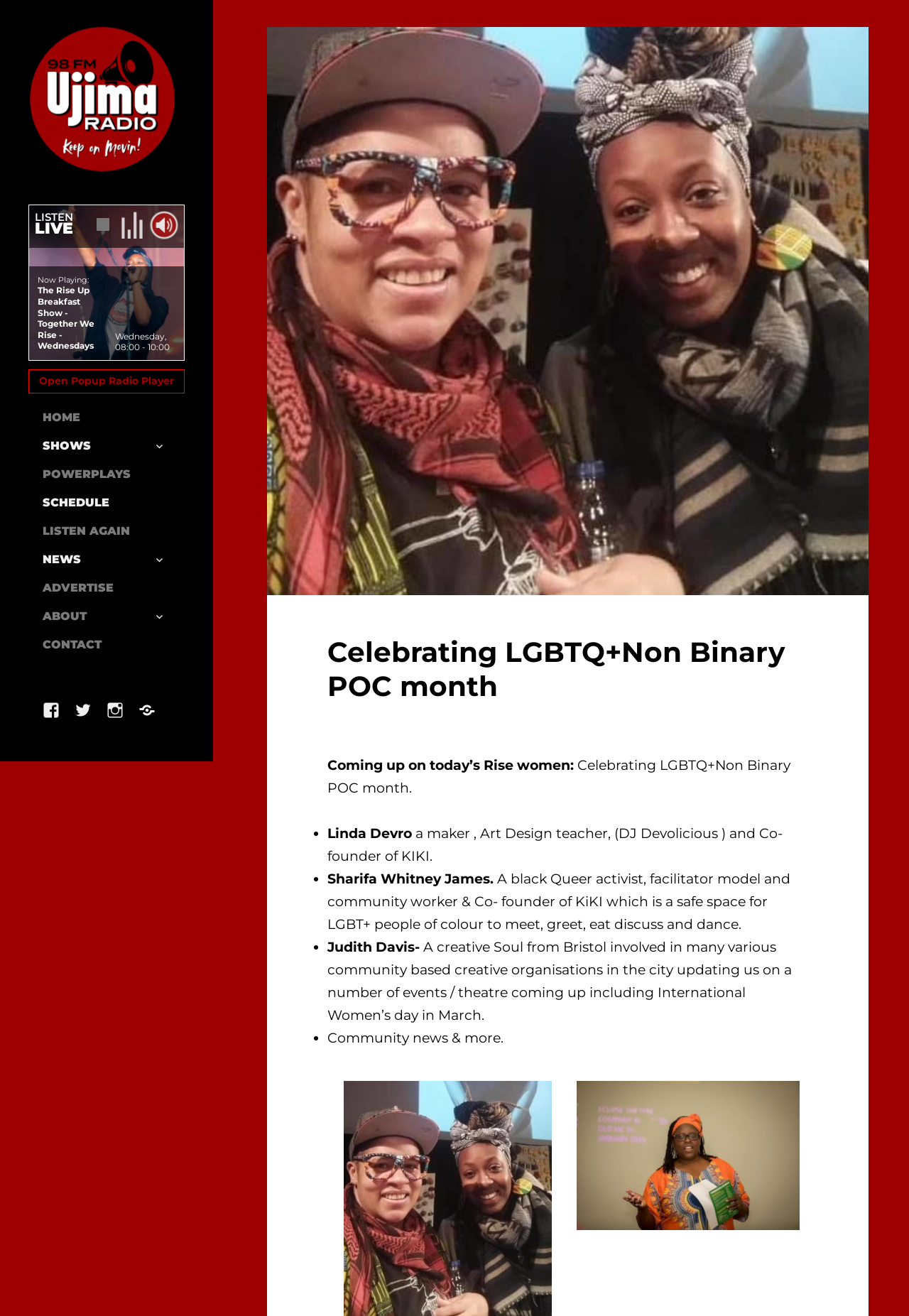Can you provide the bounding box coordinates for the element that should be clicked to implement the instruction: "Learn about our services"?

None